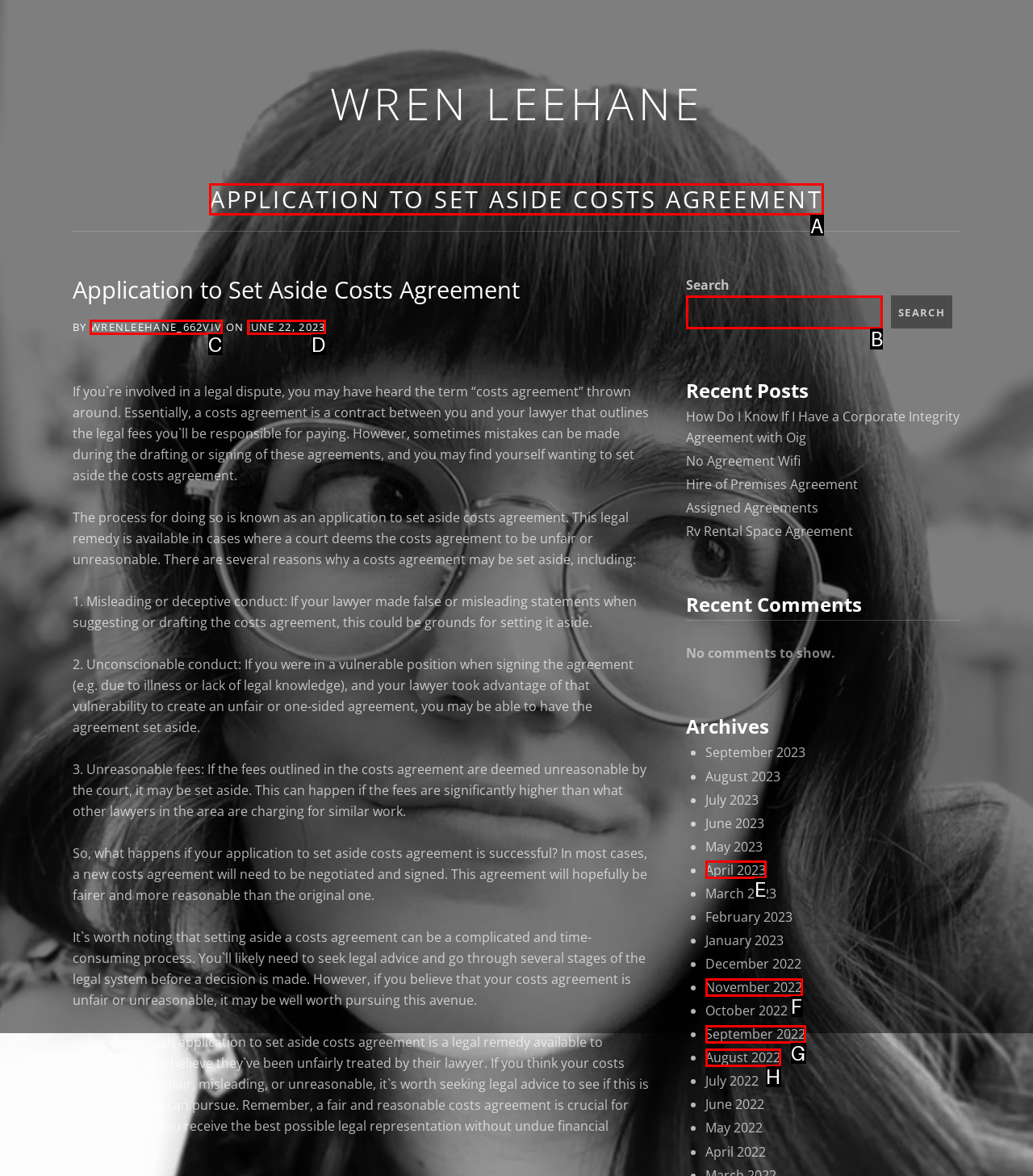Point out the HTML element I should click to achieve the following task: Read recent post about Application to Set Aside Costs Agreement Provide the letter of the selected option from the choices.

A